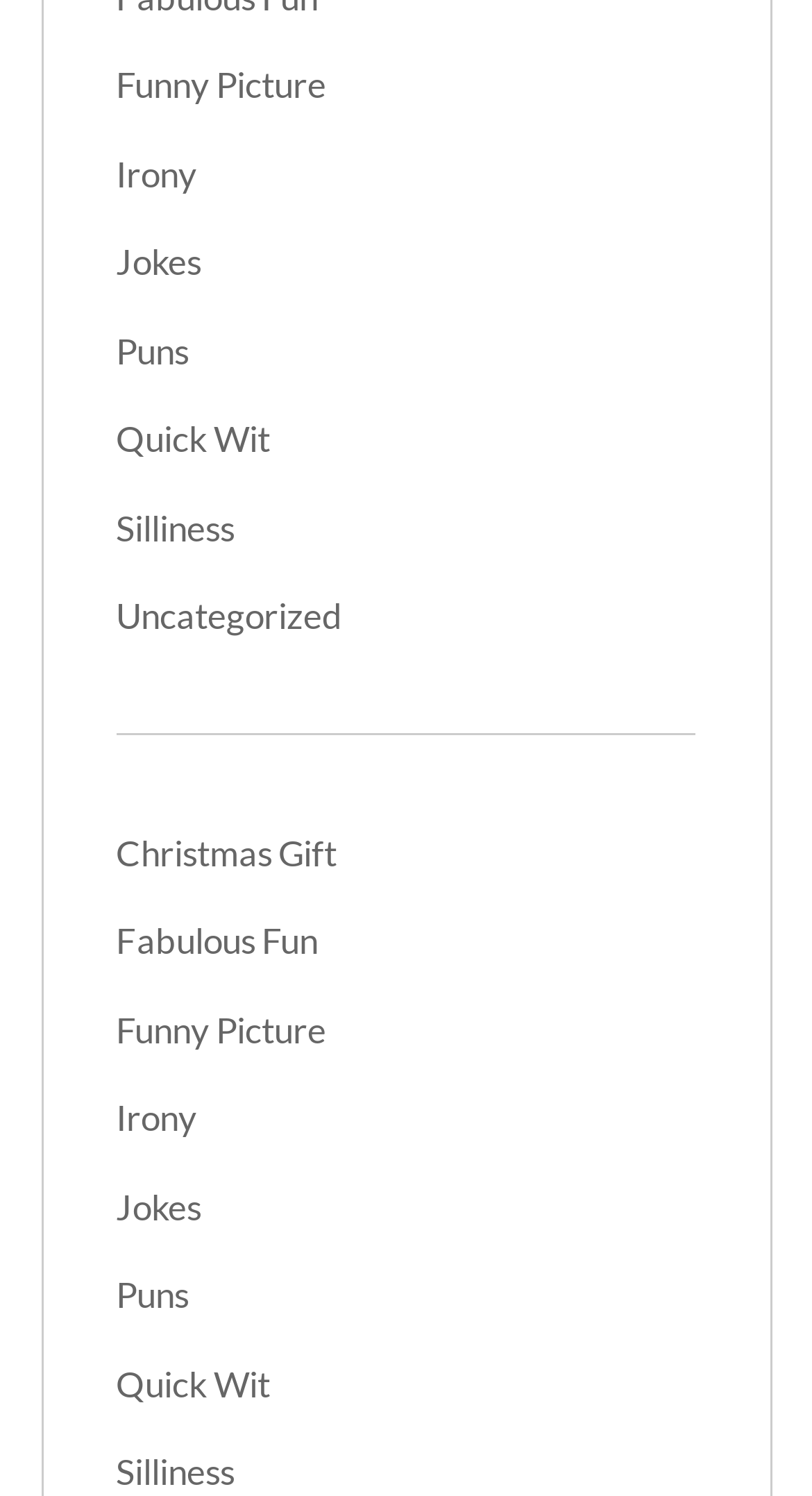Pinpoint the bounding box coordinates of the clickable element needed to complete the instruction: "go to Quick Wit". The coordinates should be provided as four float numbers between 0 and 1: [left, top, right, bottom].

[0.143, 0.278, 0.332, 0.308]